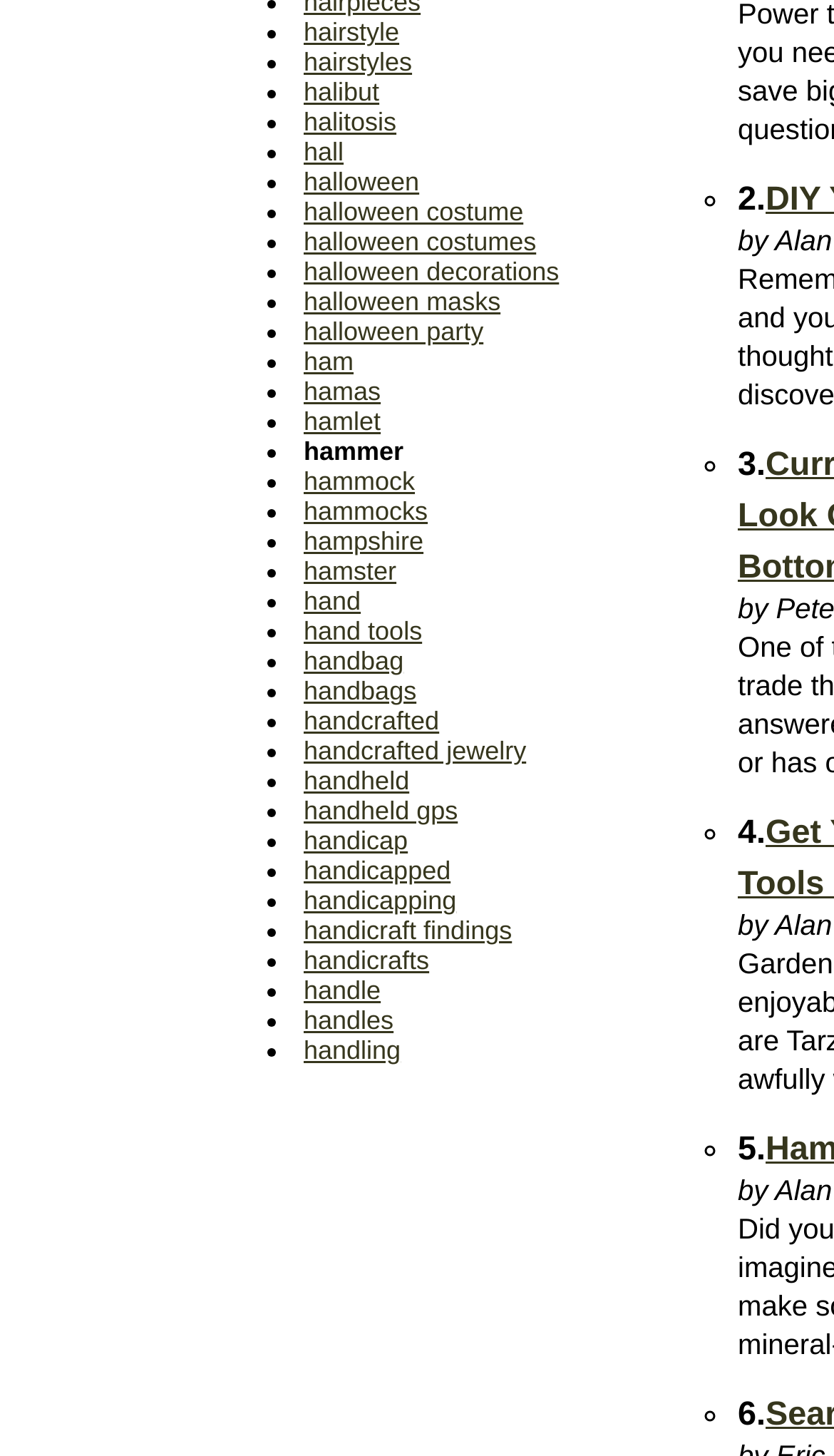Extract the bounding box coordinates of the UI element described by: "halloween costume". The coordinates should include four float numbers ranging from 0 to 1, e.g., [left, top, right, bottom].

[0.364, 0.135, 0.628, 0.156]